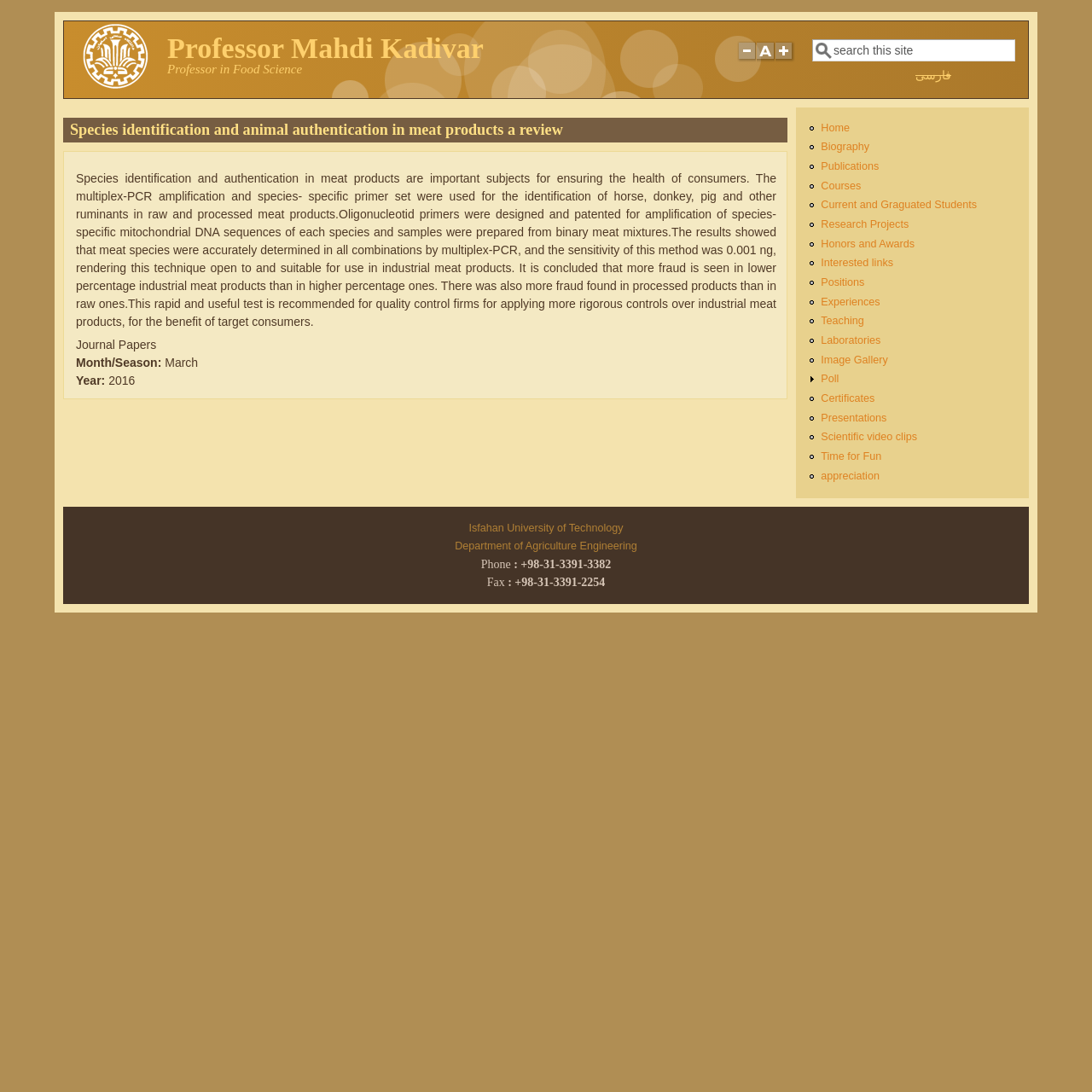What is the purpose of the search form?
With the help of the image, please provide a detailed response to the question.

The search form is located at the top right of the webpage, and it has a textbox with a label 'Search' and a button. The purpose of this form is to allow users to search for specific content within the website.